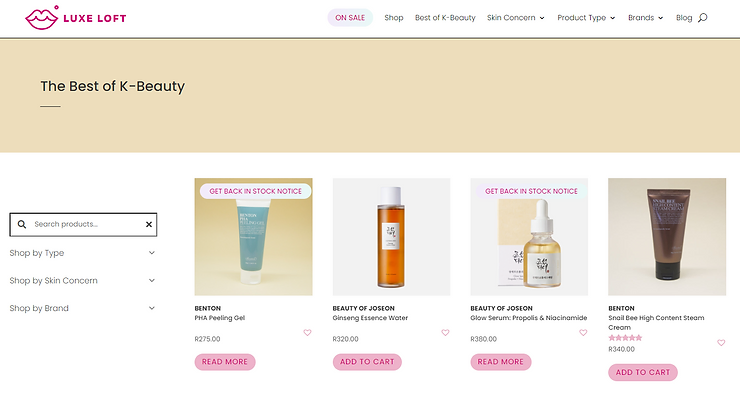Respond to the question below with a single word or phrase: How can shoppers navigate options on the website?

By type, skin concern, or brand